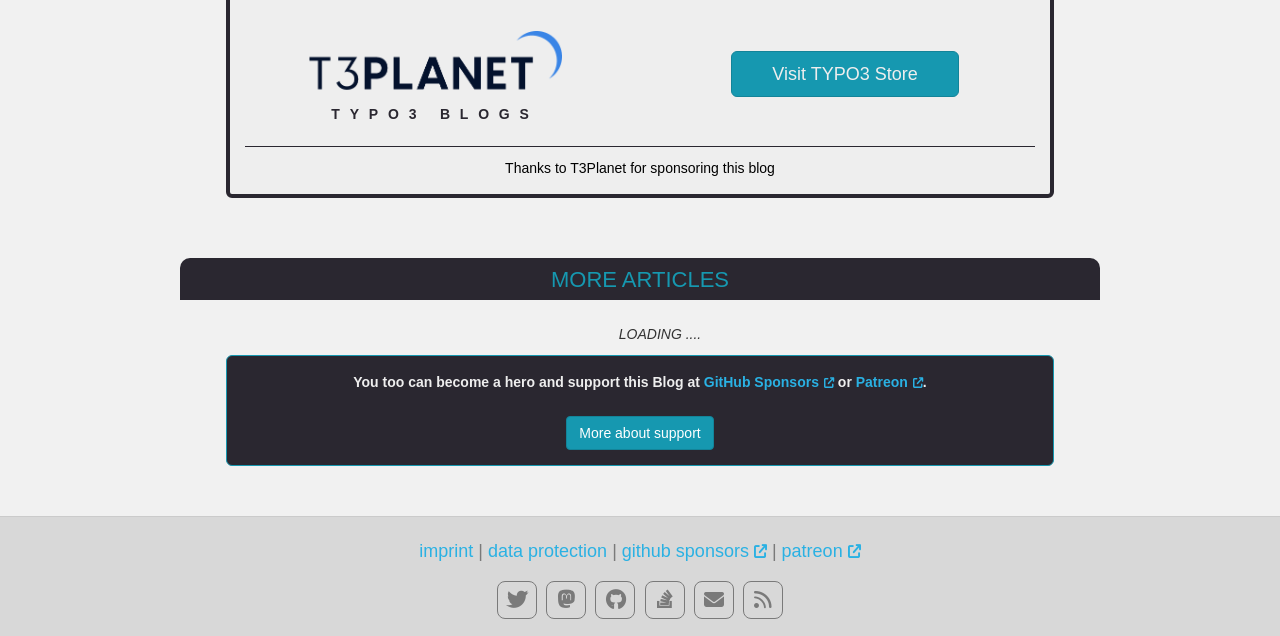Please identify the bounding box coordinates of where to click in order to follow the instruction: "View imprint".

[0.328, 0.85, 0.37, 0.882]